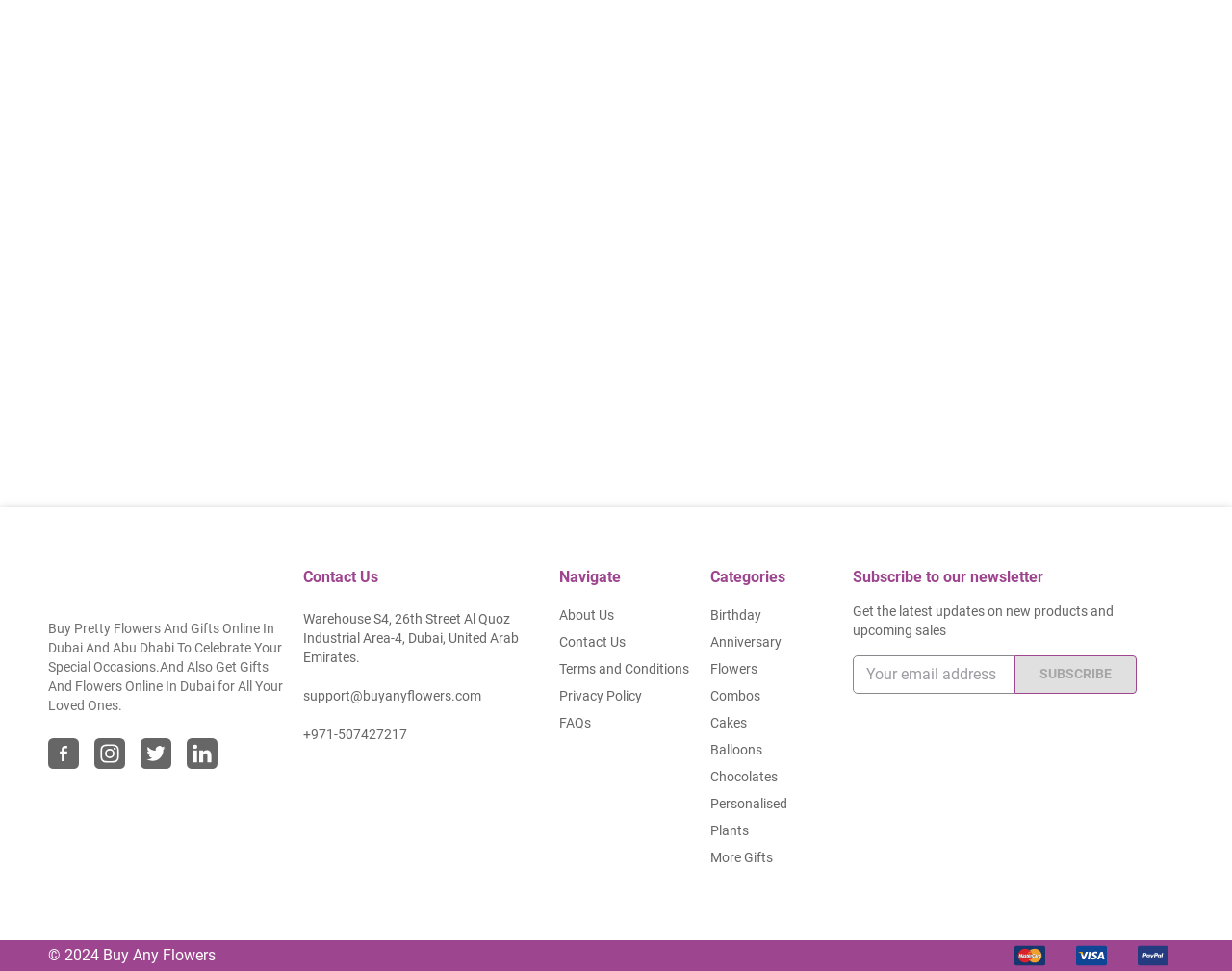Can you determine the bounding box coordinates of the area that needs to be clicked to fulfill the following instruction: "Click the Facebook link"?

[0.039, 0.76, 0.064, 0.798]